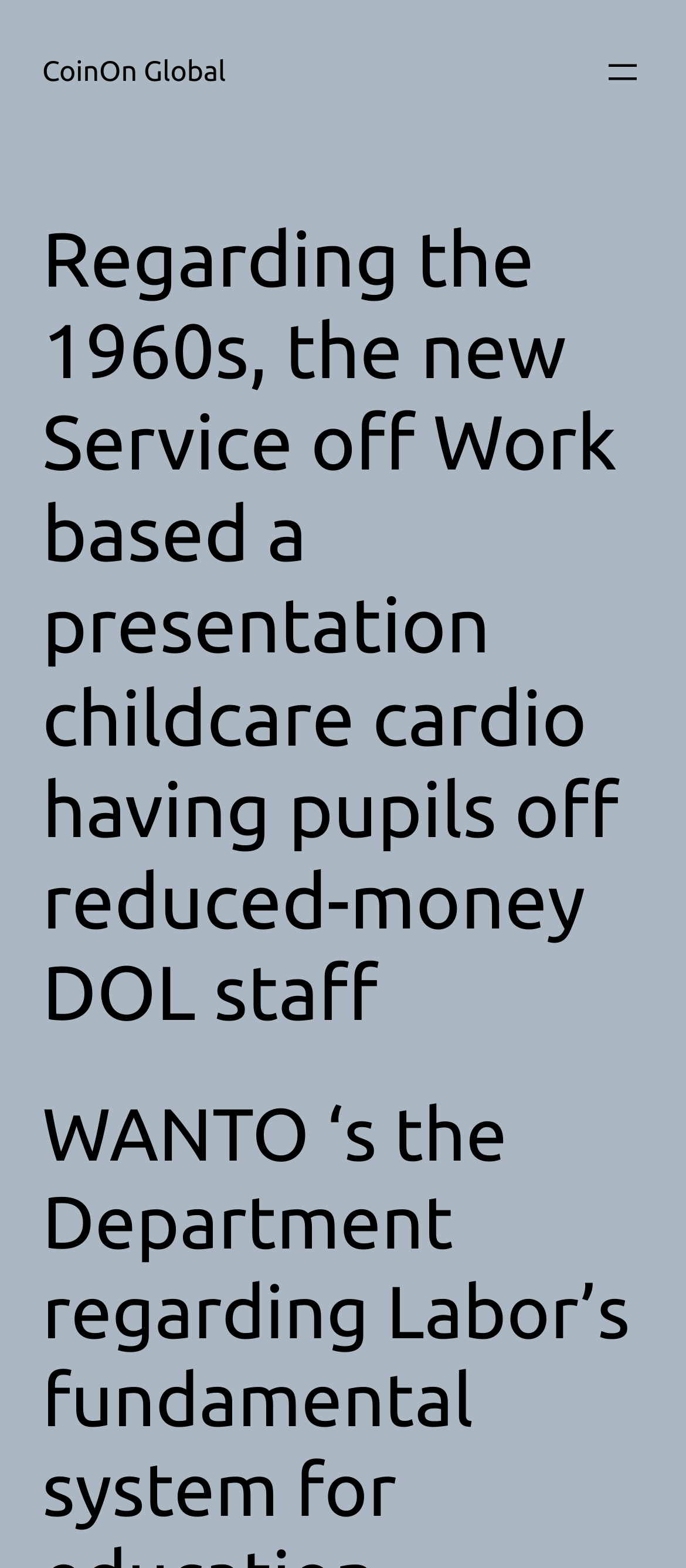Using the provided description CoinOn Global, find the bounding box coordinates for the UI element. Provide the coordinates in (top-left x, top-left y, bottom-right x, bottom-right y) format, ensuring all values are between 0 and 1.

[0.062, 0.035, 0.329, 0.056]